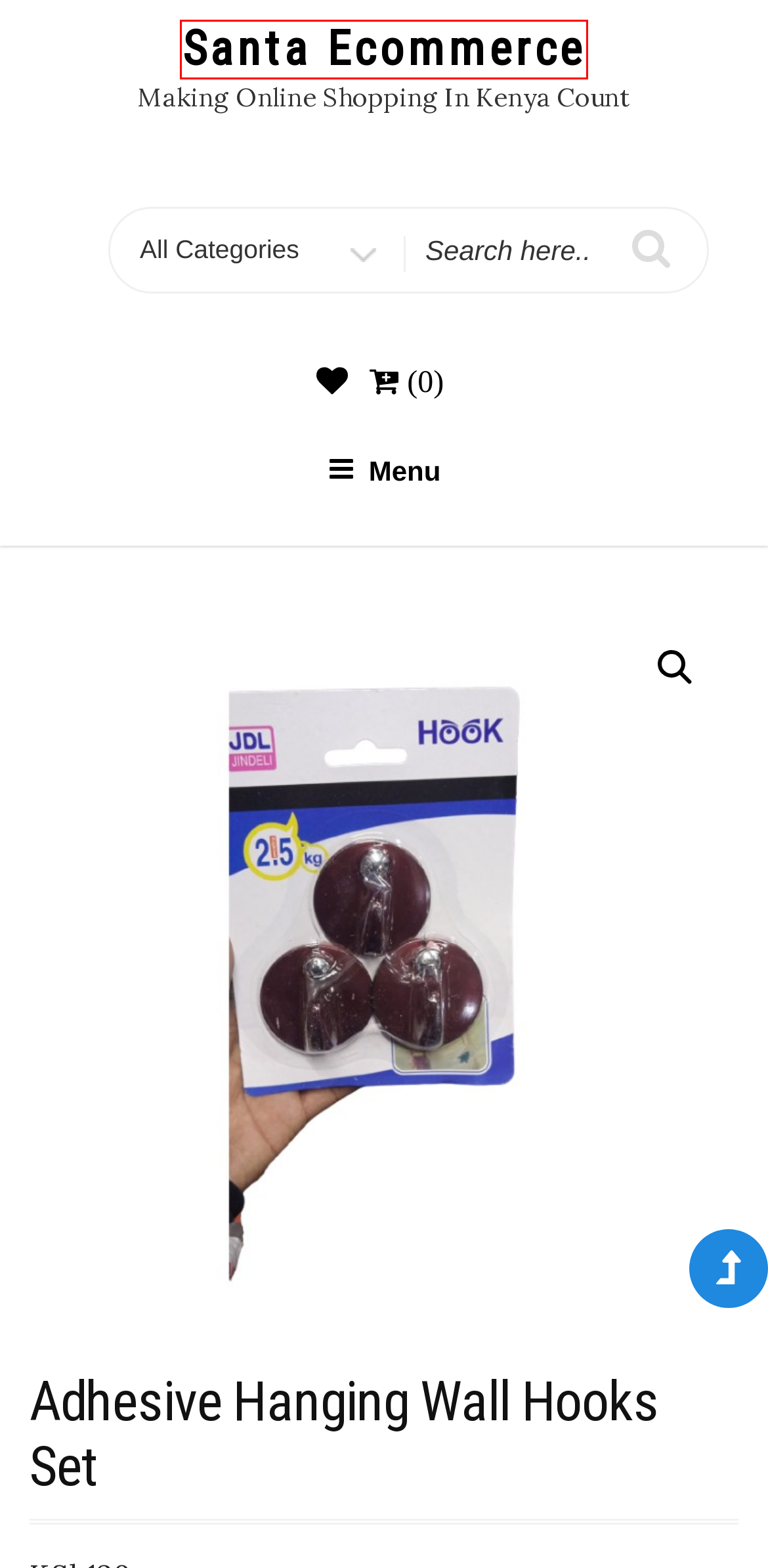You have a screenshot showing a webpage with a red bounding box around a UI element. Choose the webpage description that best matches the new page after clicking the highlighted element. Here are the options:
A. Checked Brown Duvet Set - 1 Duvet, 1 Bedsheet & 2 Pillow Cases - Santa Ecommerce
B. Santa Ecommerce - My Wish List
C. Santa Ecommerce: Making Online Shopping In Kenya Count
D. Blog And Articles (Customer Buying Guide) - Santa Ecommerce
E. Santa Ecommerce - Cart
F. Sell With Us - Santa Ecommerce
G. Santa Ecommerce - Privacy Policy
H. Careers - Santa Ecommerce

C